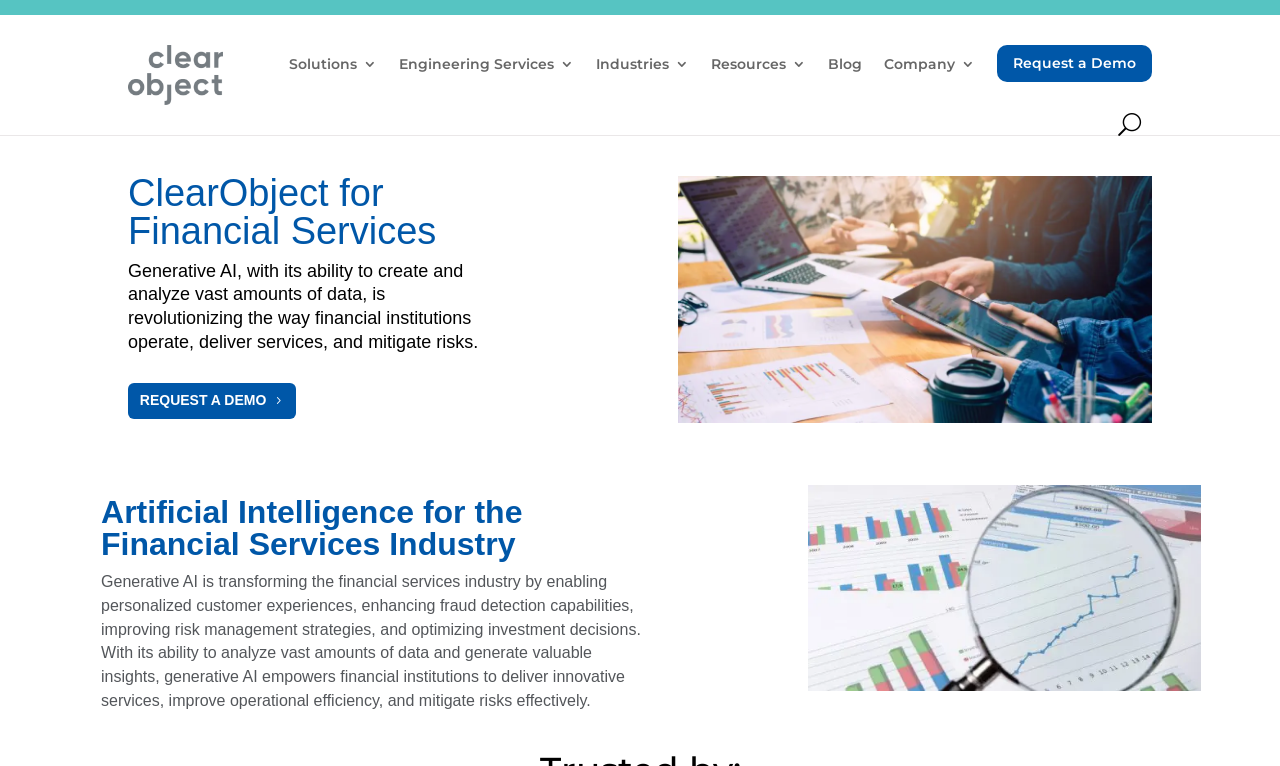Carefully observe the image and respond to the question with a detailed answer:
What is the position of the 'Resources' link relative to the 'Solutions' link?

I compared the bounding box coordinates of the 'Resources' link element with ID 560 and the 'Solutions' link element with ID 538. Since the x1 value of the 'Resources' link is greater than the x1 value of the 'Solutions' link, I concluded that the 'Resources' link is to the right of the 'Solutions' link.